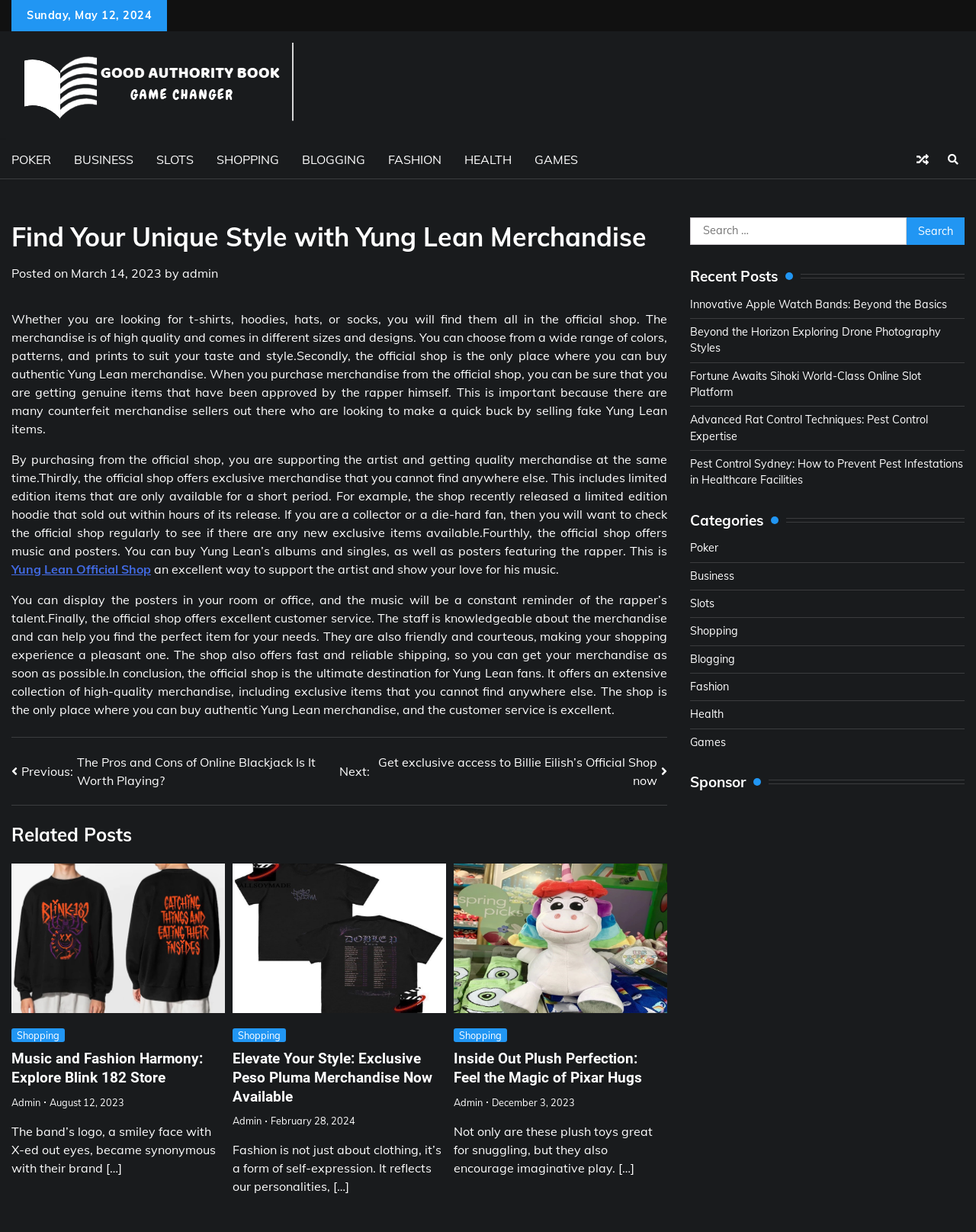Pinpoint the bounding box coordinates of the element to be clicked to execute the instruction: "Read the article about Yung Lean merchandise".

[0.012, 0.177, 0.684, 0.583]